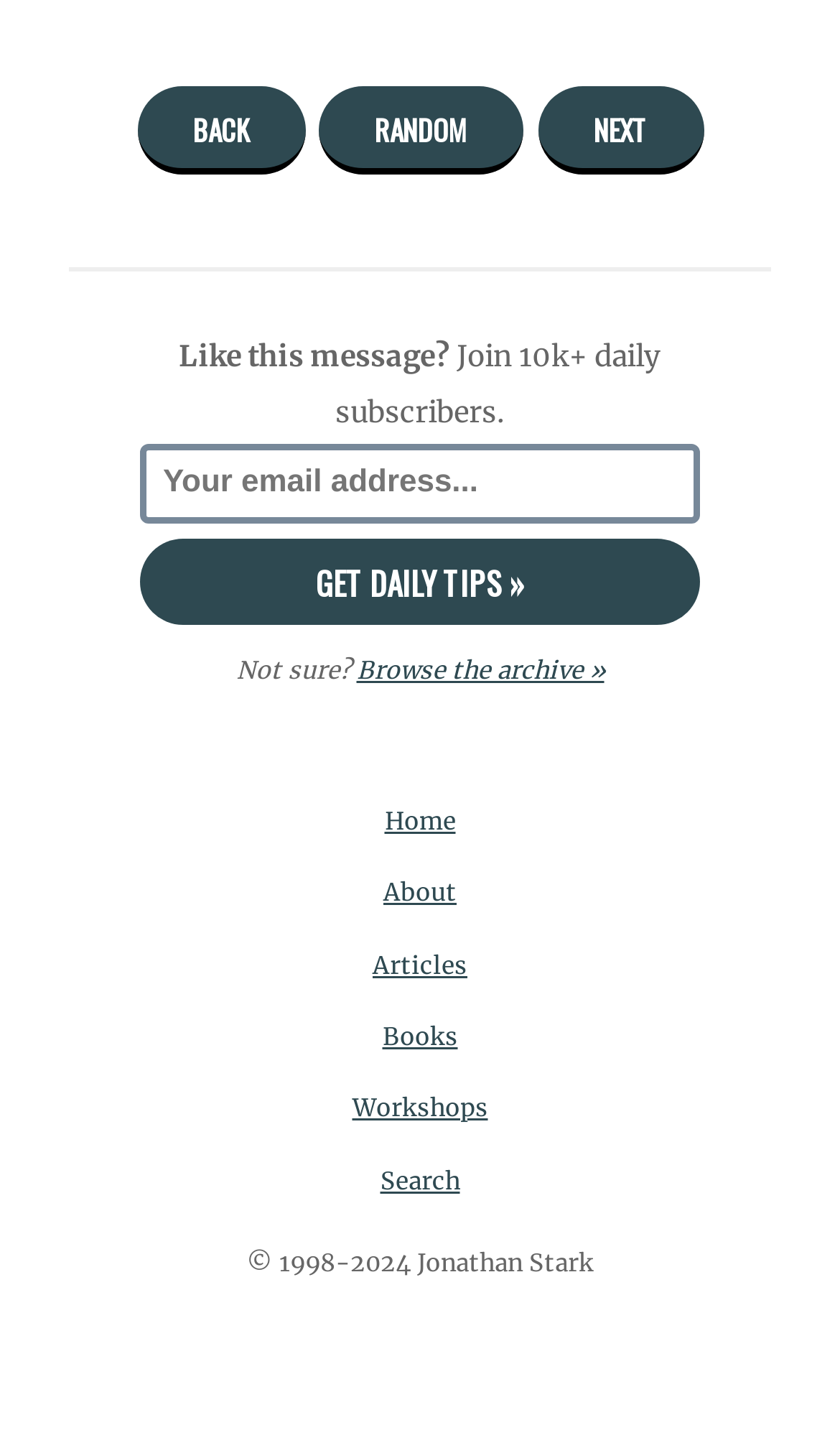Determine the bounding box coordinates of the clickable region to carry out the instruction: "Go to the home page".

[0.168, 0.542, 0.832, 0.592]